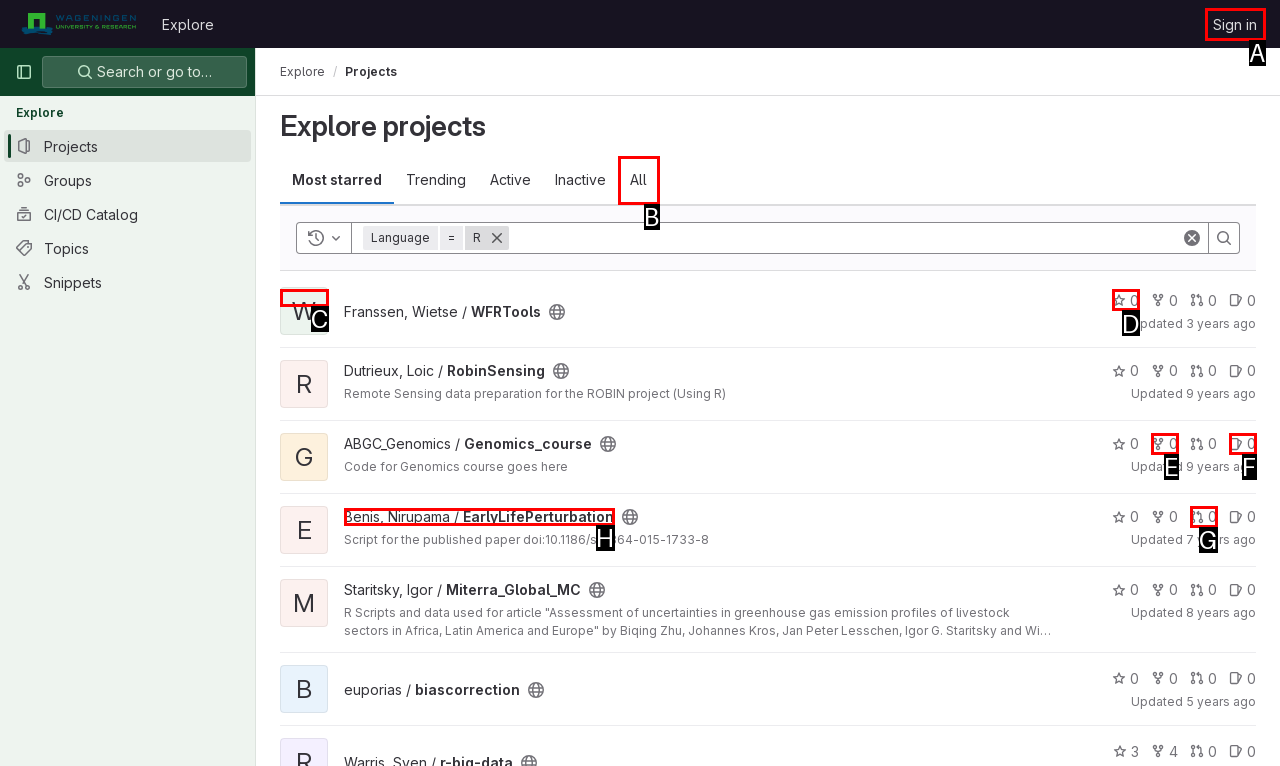Match the HTML element to the description: Benis, Nirupama / EarlyLifePerturbation. Answer with the letter of the correct option from the provided choices.

H